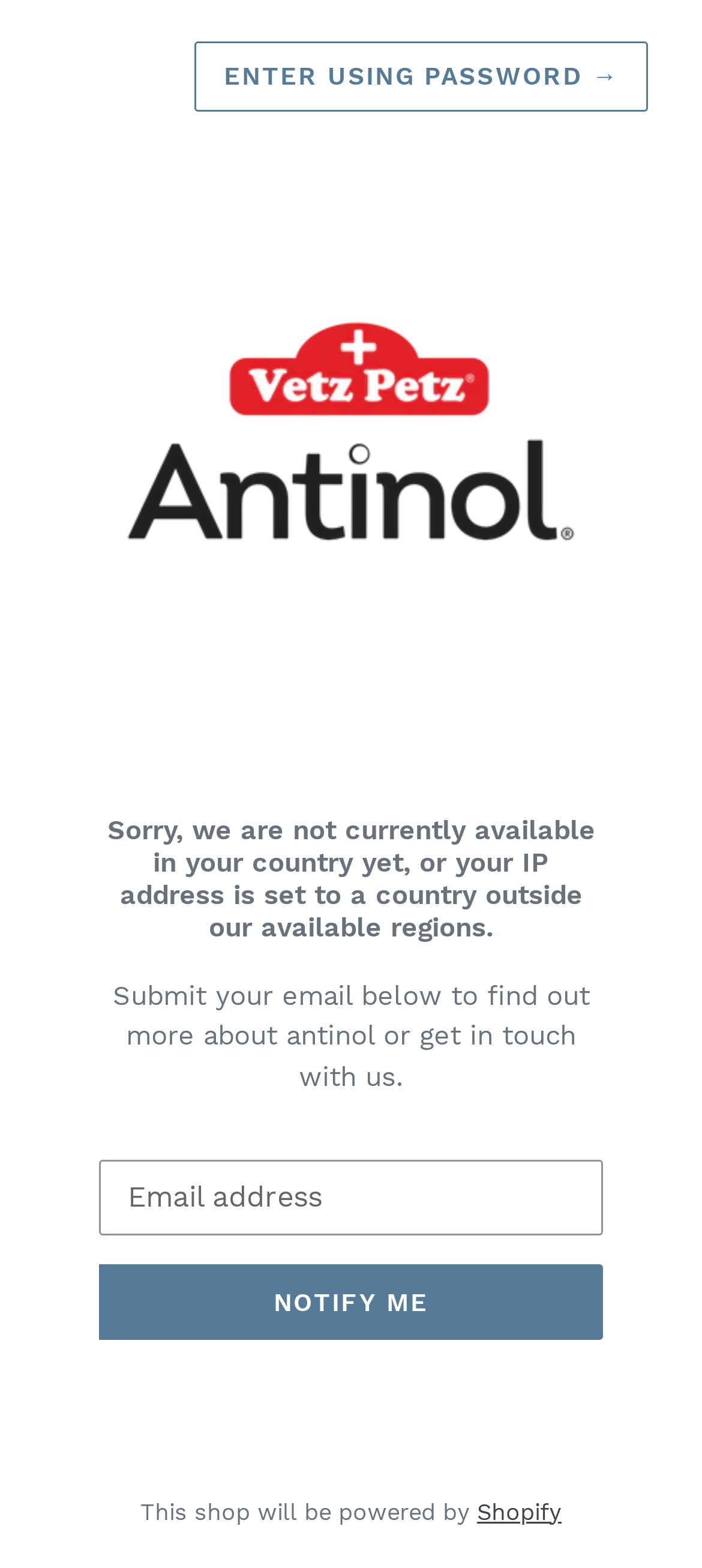Give a complete and precise description of the webpage's appearance.

The webpage is titled "VetzPetz World – Opening Soon" and has a prominent link "ENTER USING PASSWORD" at the top center of the page. Below this link, there is a larger link "VetzPetz World" that spans most of the page's width, accompanied by an image with the same title. 

The main content of the page is divided into two sections. The top section contains a message apologizing for the unavailability of the service in the user's country, with a brief explanation. 

Below this message, there is a call-to-action section where users can submit their email to receive more information or get in touch with the service. This section consists of a label "Email", a text box to input the email address, and a "NOTIFY ME" button. 

At the very bottom of the page, there is a small text stating "This shop will be powered by" followed by a link to "Shopify", indicating the e-commerce platform used by the shop.